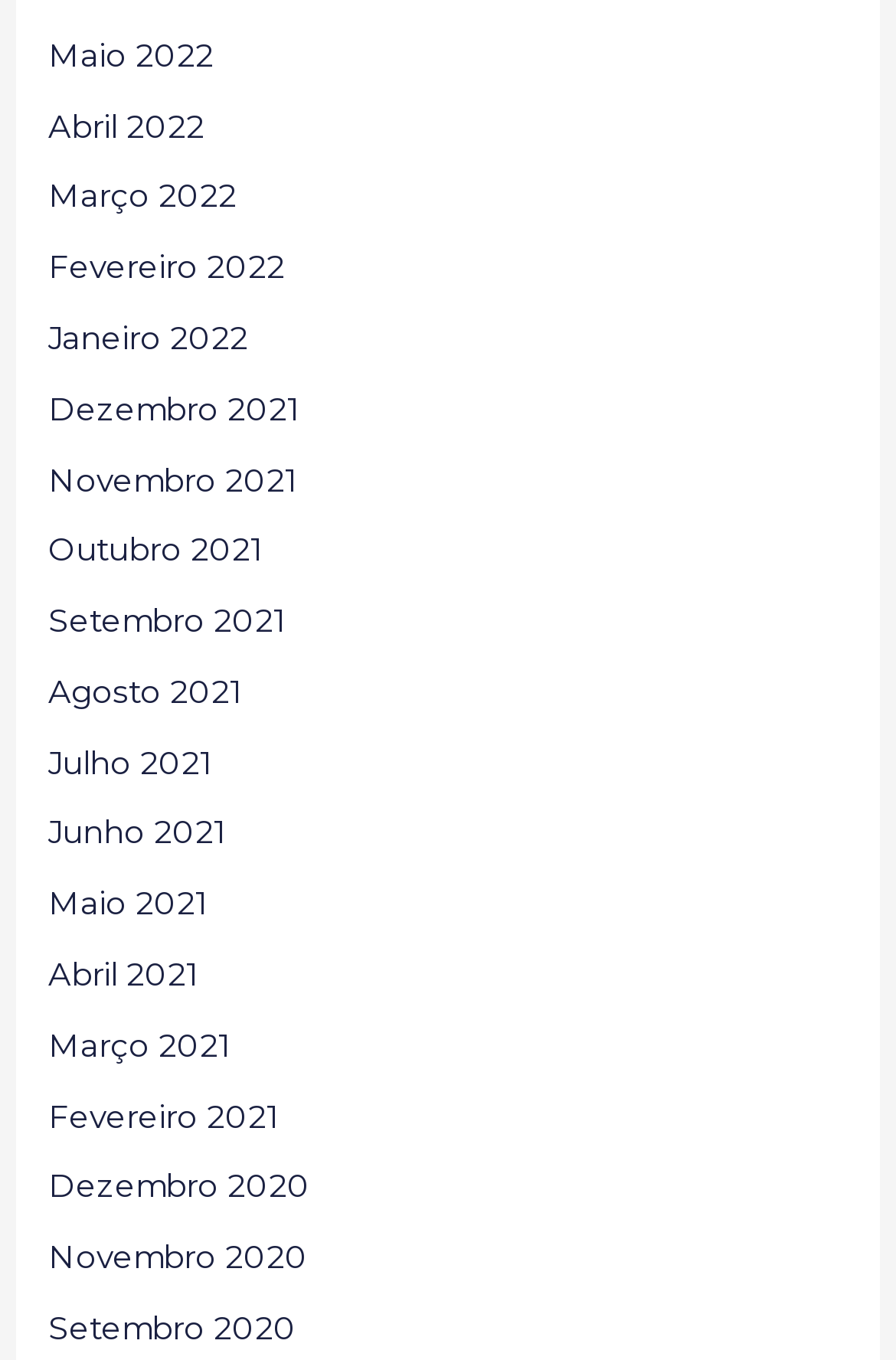How many months are listed?
Please answer the question with a detailed response using the information from the screenshot.

I counted the number of links on the webpage, and there are 12 links, each representing a month from May 2022 to September 2020.